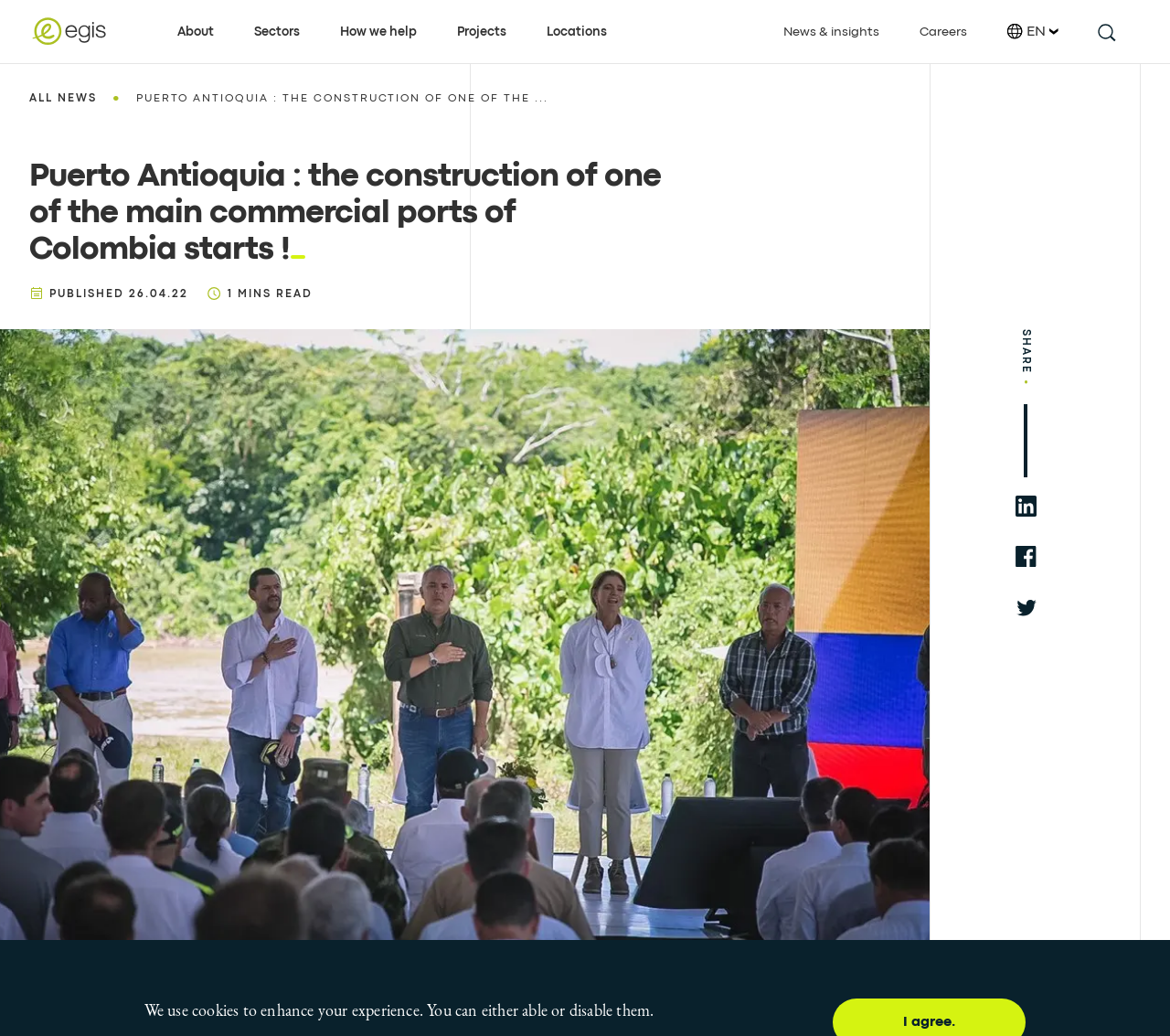Find the bounding box coordinates of the element you need to click on to perform this action: 'Click About button'. The coordinates should be represented by four float values between 0 and 1, in the format [left, top, right, bottom].

[0.152, 0.0, 0.183, 0.061]